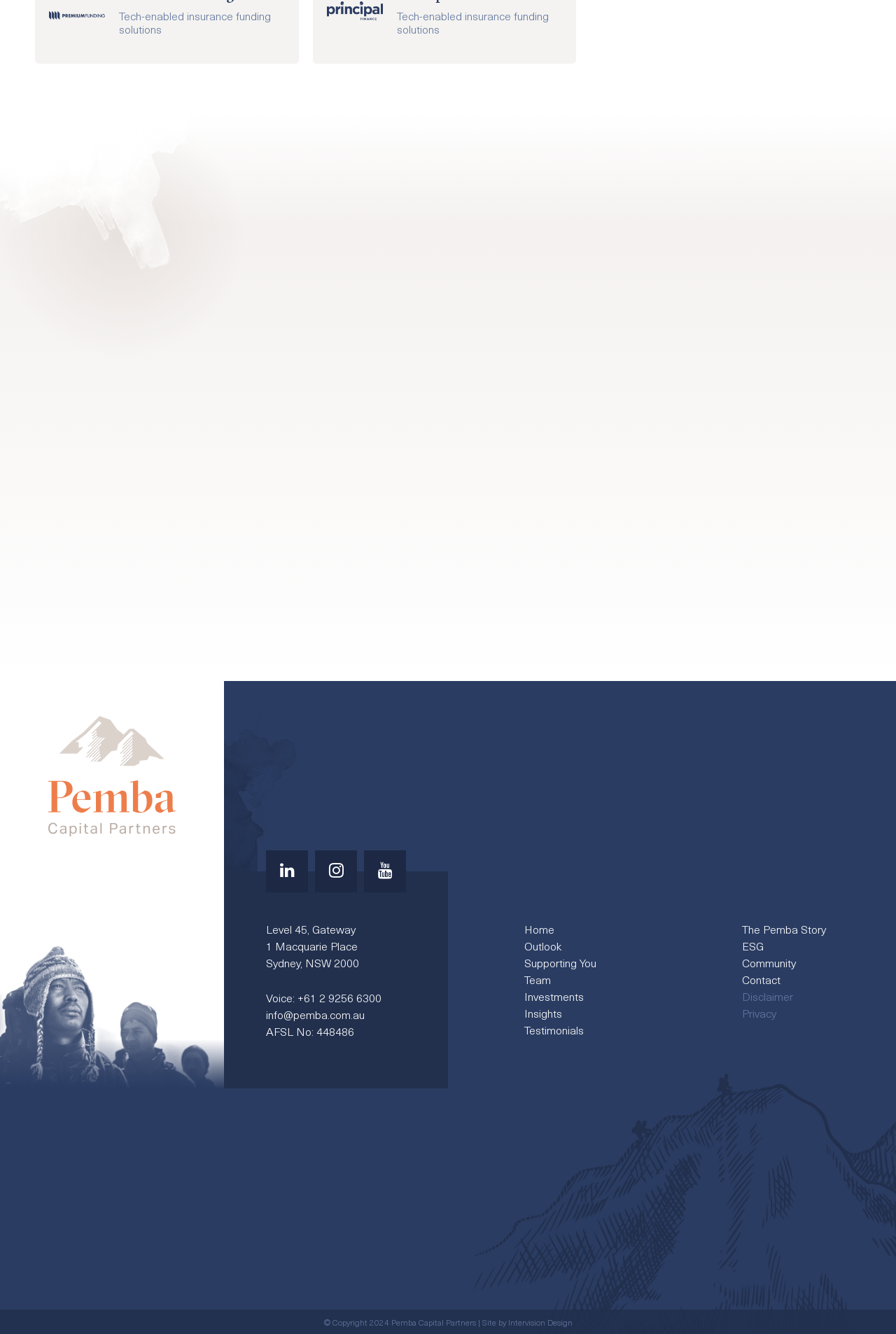How many social media links are present on the webpage?
Please give a well-detailed answer to the question.

I searched for social media links on the webpage and found three links with icons, which are commonly used to represent social media platforms. These links are located near the company's contact information.